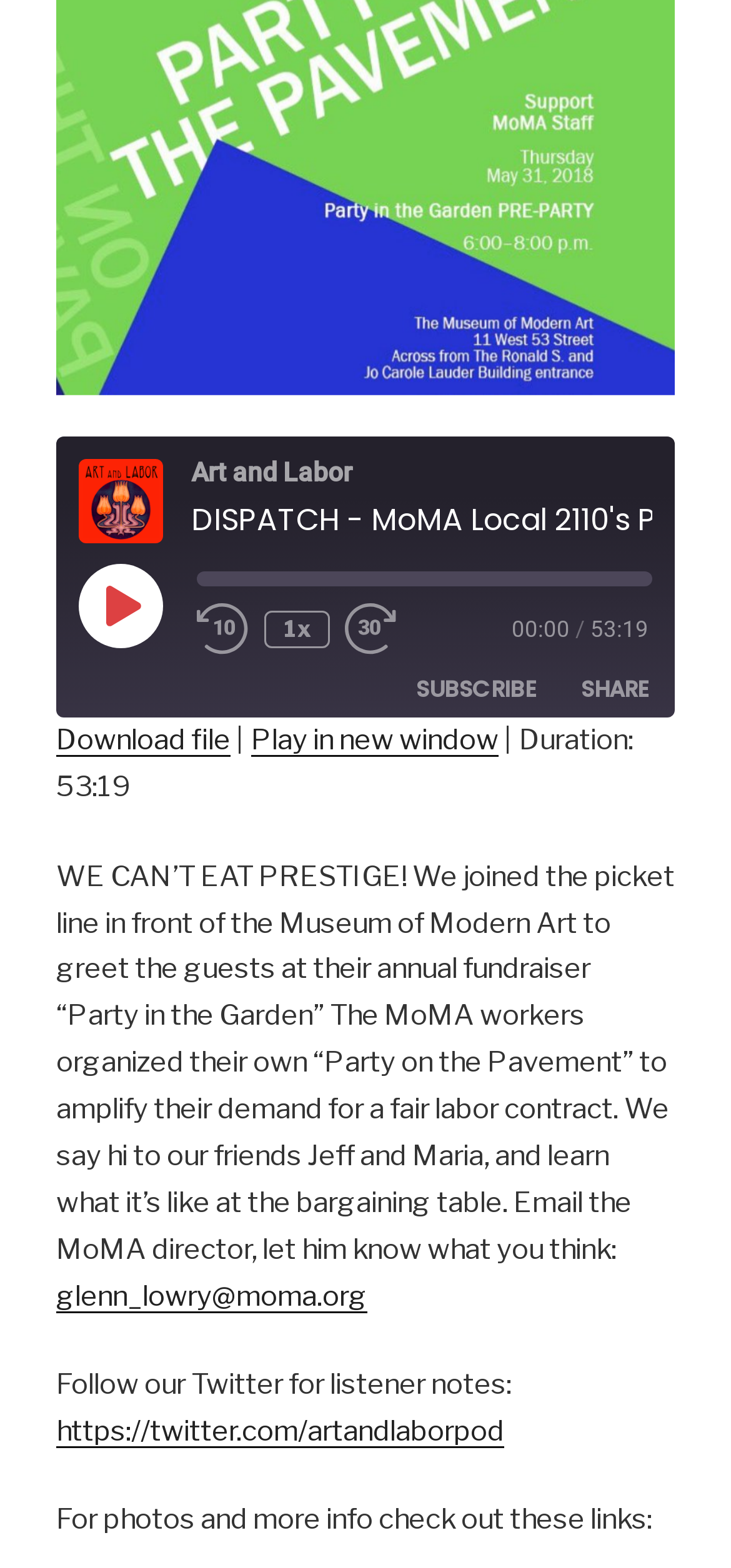Identify the bounding box coordinates for the UI element described as: "Rewind 10 Seconds". The coordinates should be provided as four floats between 0 and 1: [left, top, right, bottom].

[0.269, 0.384, 0.341, 0.418]